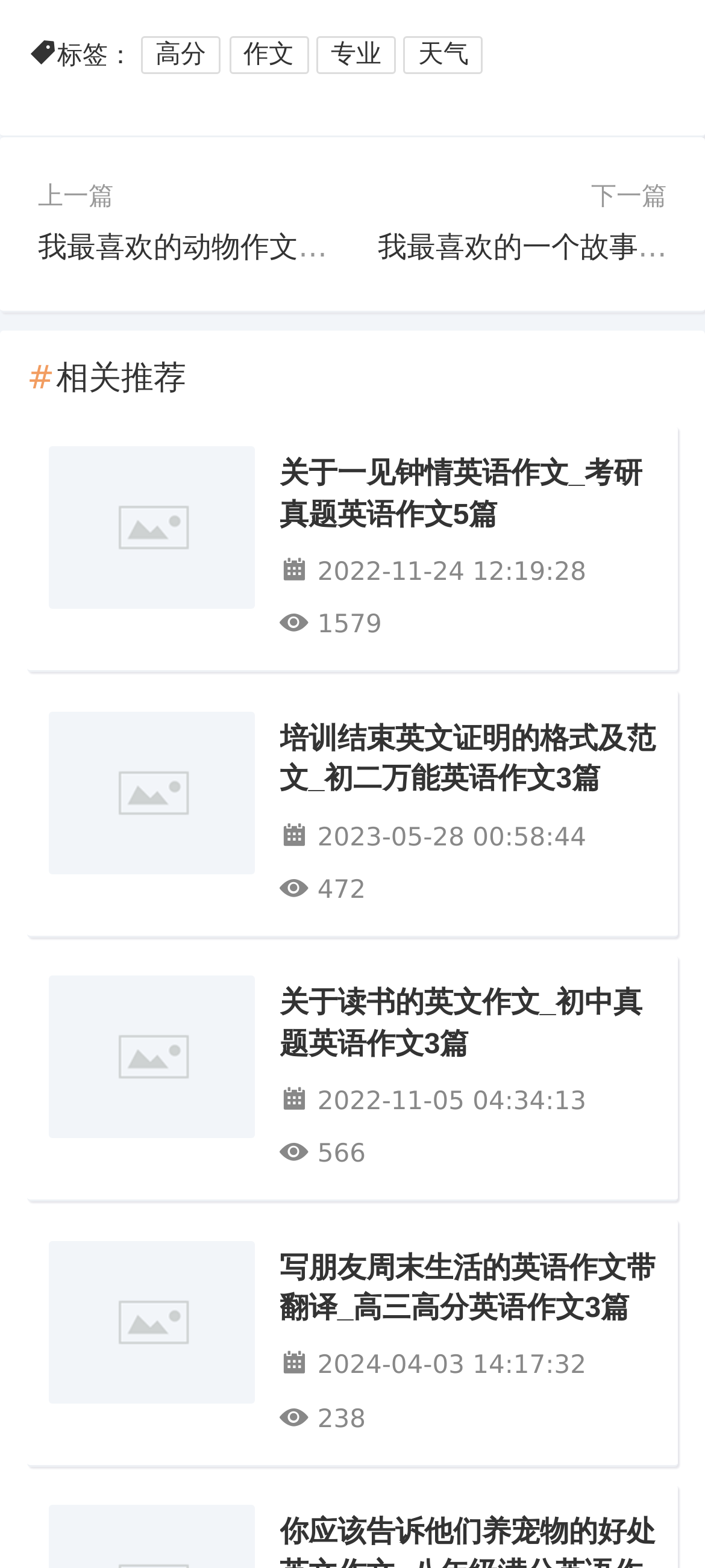Determine the bounding box coordinates of the section I need to click to execute the following instruction: "read the article about '我最喜欢的动物作文英语'". Provide the coordinates as four float numbers between 0 and 1, i.e., [left, top, right, bottom].

[0.054, 0.146, 0.962, 0.168]